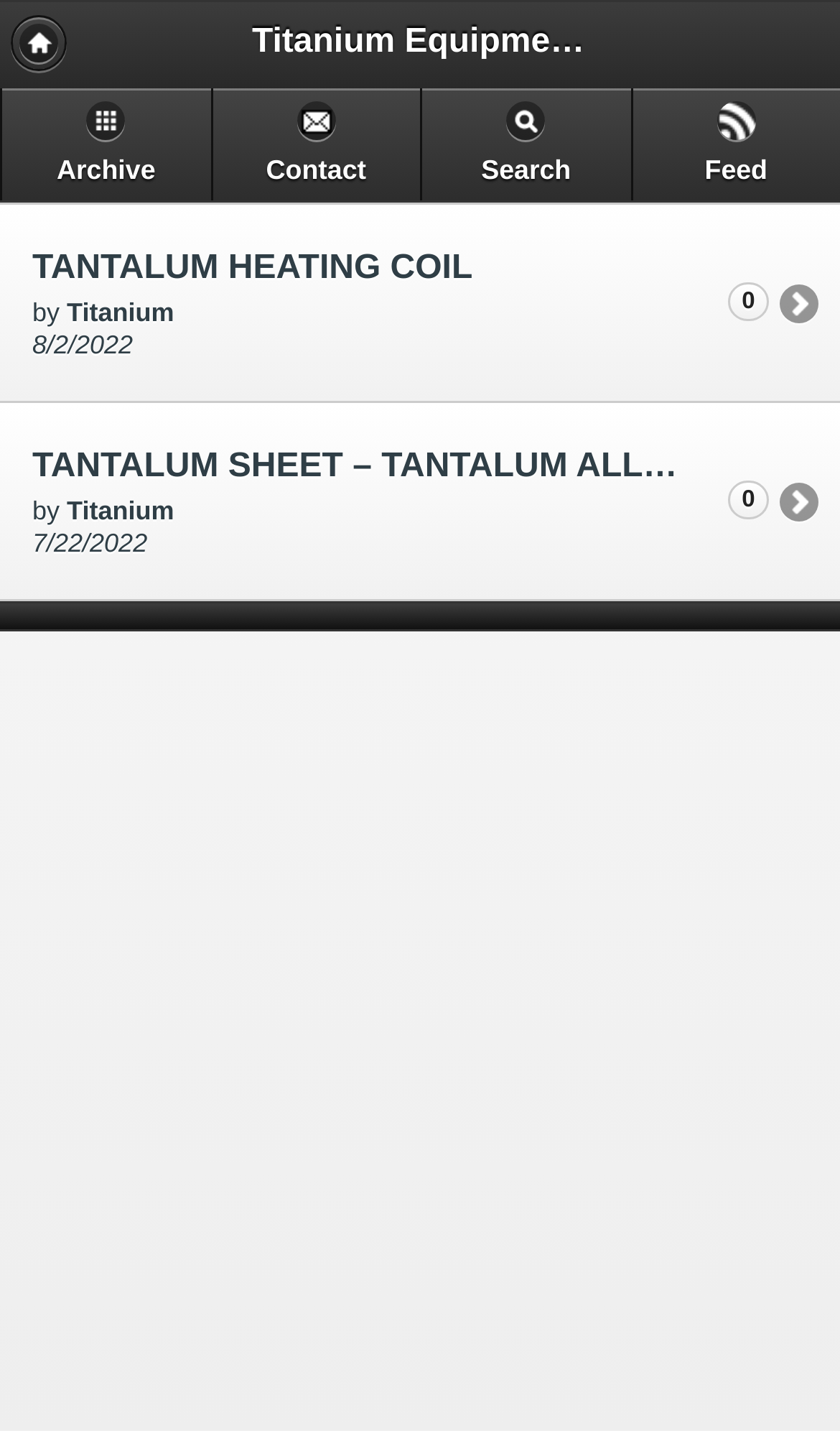What type of equipment is being manufactured?
Analyze the screenshot and provide a detailed answer to the question.

Based on the webpage's heading 'Titanium Equipment's - Engineering & Electrochemical Equipment's Manufacture', it can be inferred that the website is related to the manufacturing of electrochemical equipment.